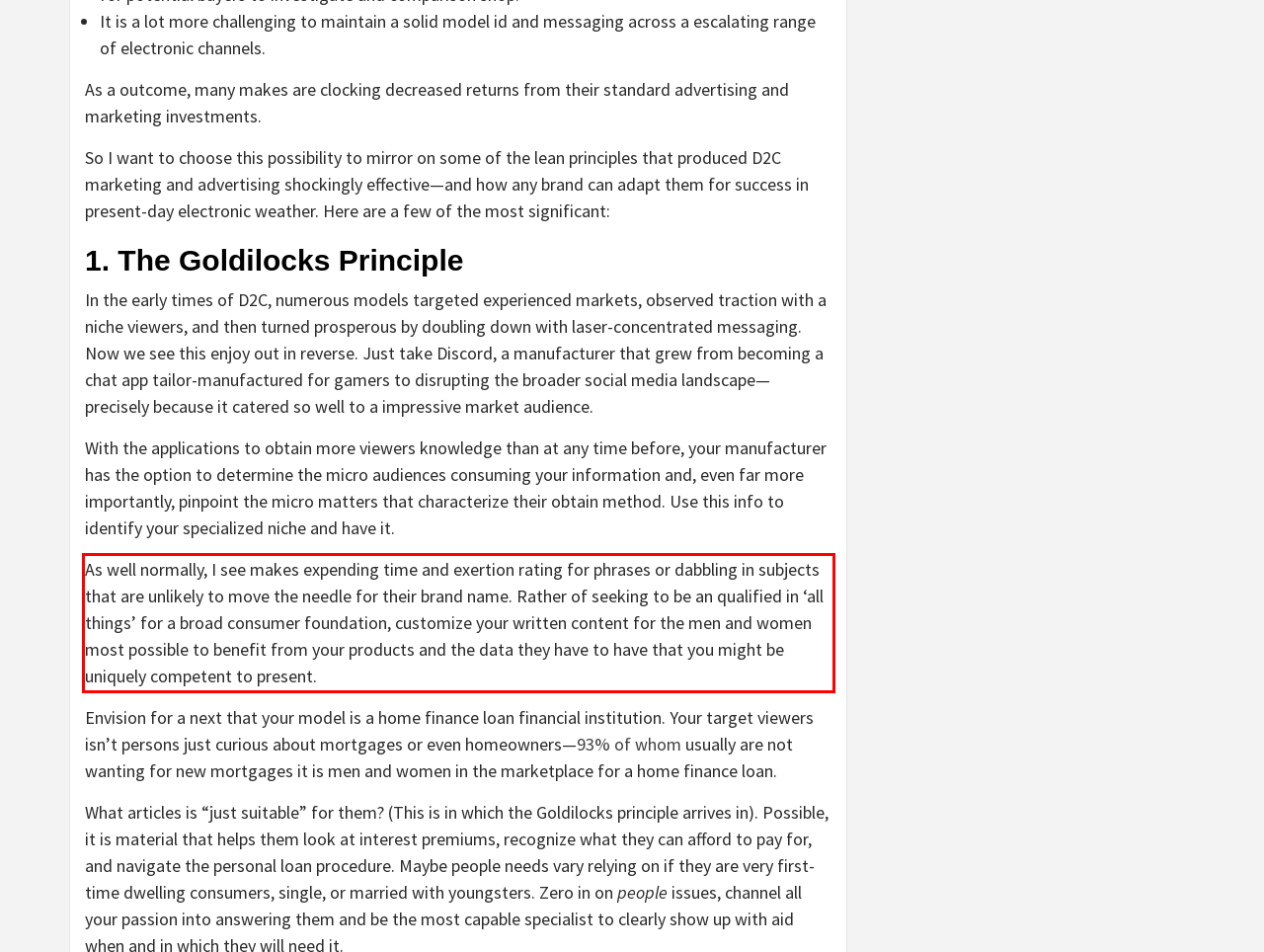Please examine the screenshot of the webpage and read the text present within the red rectangle bounding box.

As well normally, I see makes expending time and exertion rating for phrases or dabbling in subjects that are unlikely to move the needle for their brand name. Rather of seeking to be an qualified in ‘all things’ for a broad consumer foundation, customize your written content for the men and women most possible to benefit from your products and the data they have to have that you might be uniquely competent to present.